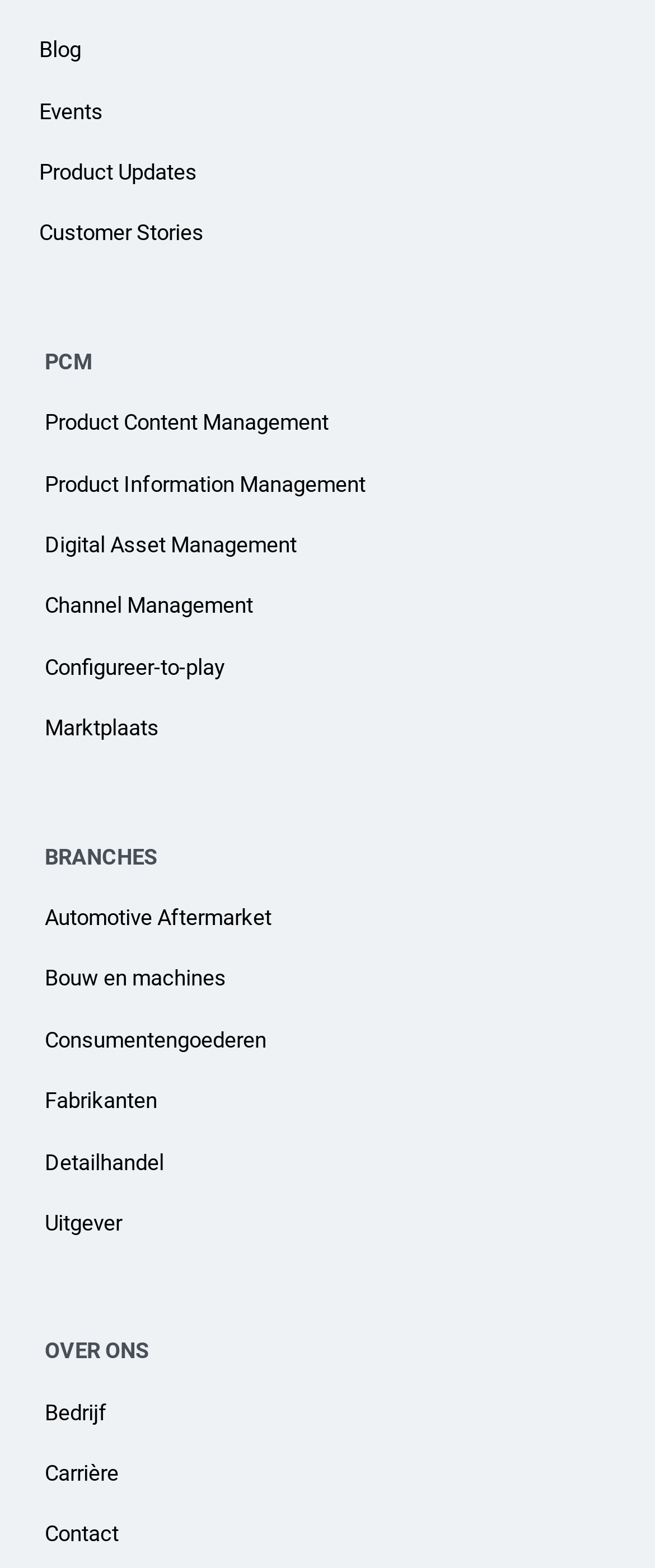Give a one-word or short-phrase answer to the following question: 
What is the category below 'Product Content Management'?

Product Information Management